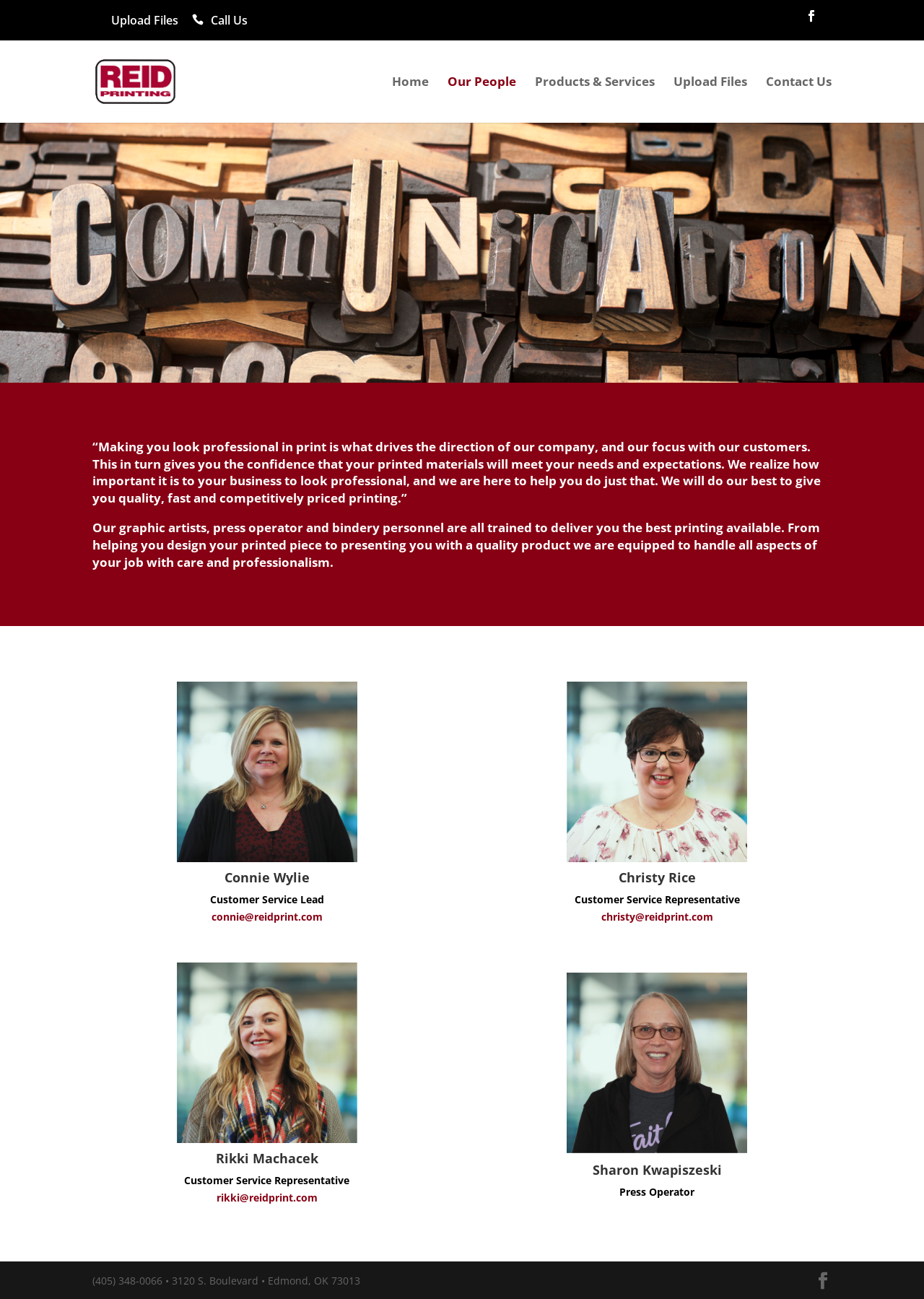What is the company name?
Look at the image and respond with a single word or a short phrase.

Reid Printing